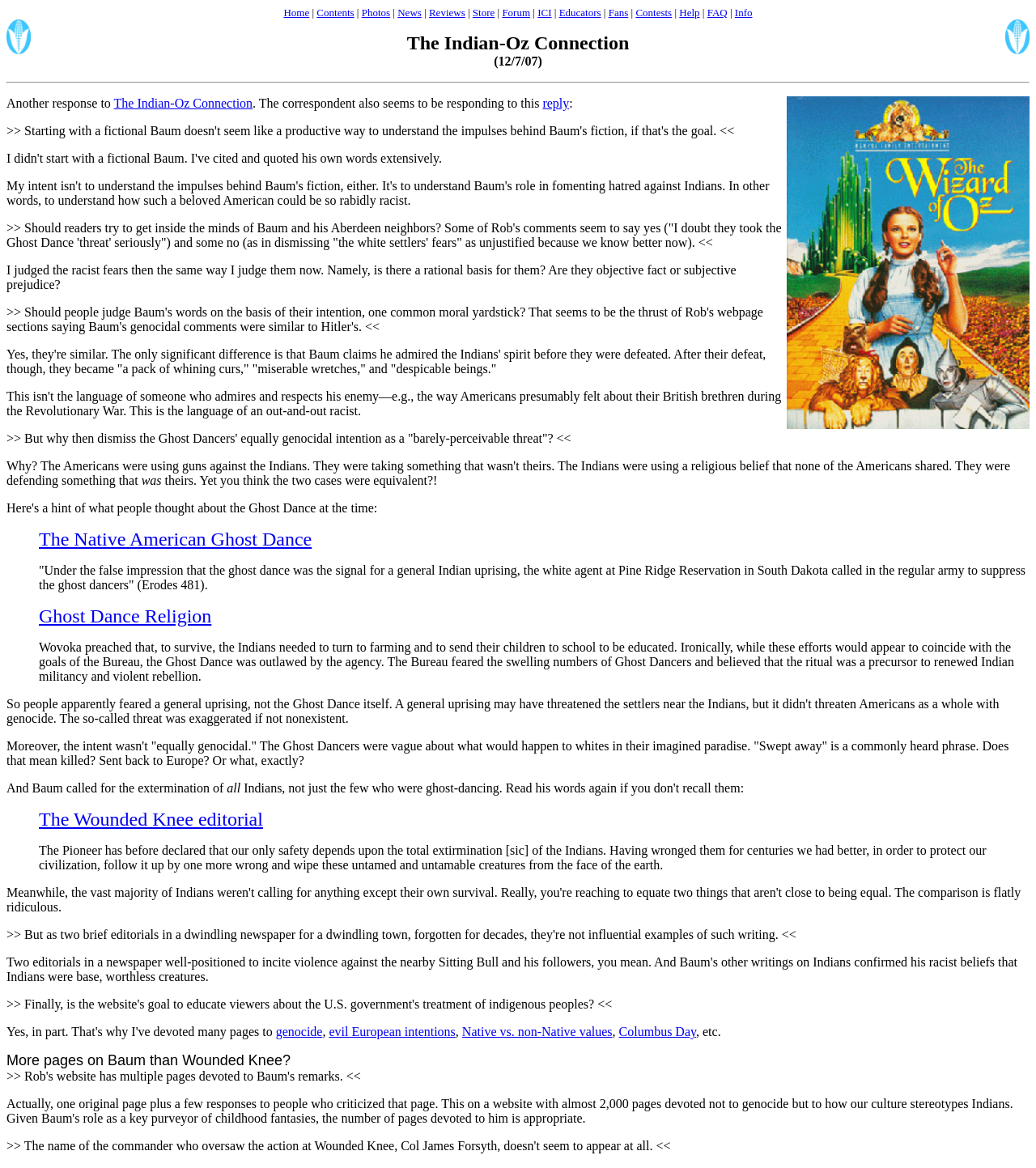Please specify the bounding box coordinates of the clickable region to carry out the following instruction: "Click on Home". The coordinates should be four float numbers between 0 and 1, in the format [left, top, right, bottom].

[0.274, 0.006, 0.299, 0.016]